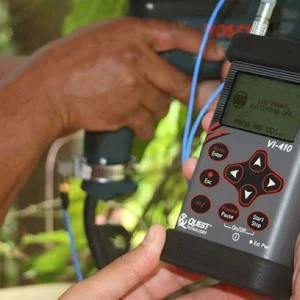Refer to the image and provide an in-depth answer to the question: 
How many hands are visible?

Upon close inspection of the image, it is clear that two hands are visible. One hand is holding the Quest VI-410 device, while the other hand appears to be operating a tool in the background, indicating a collaborative effort.